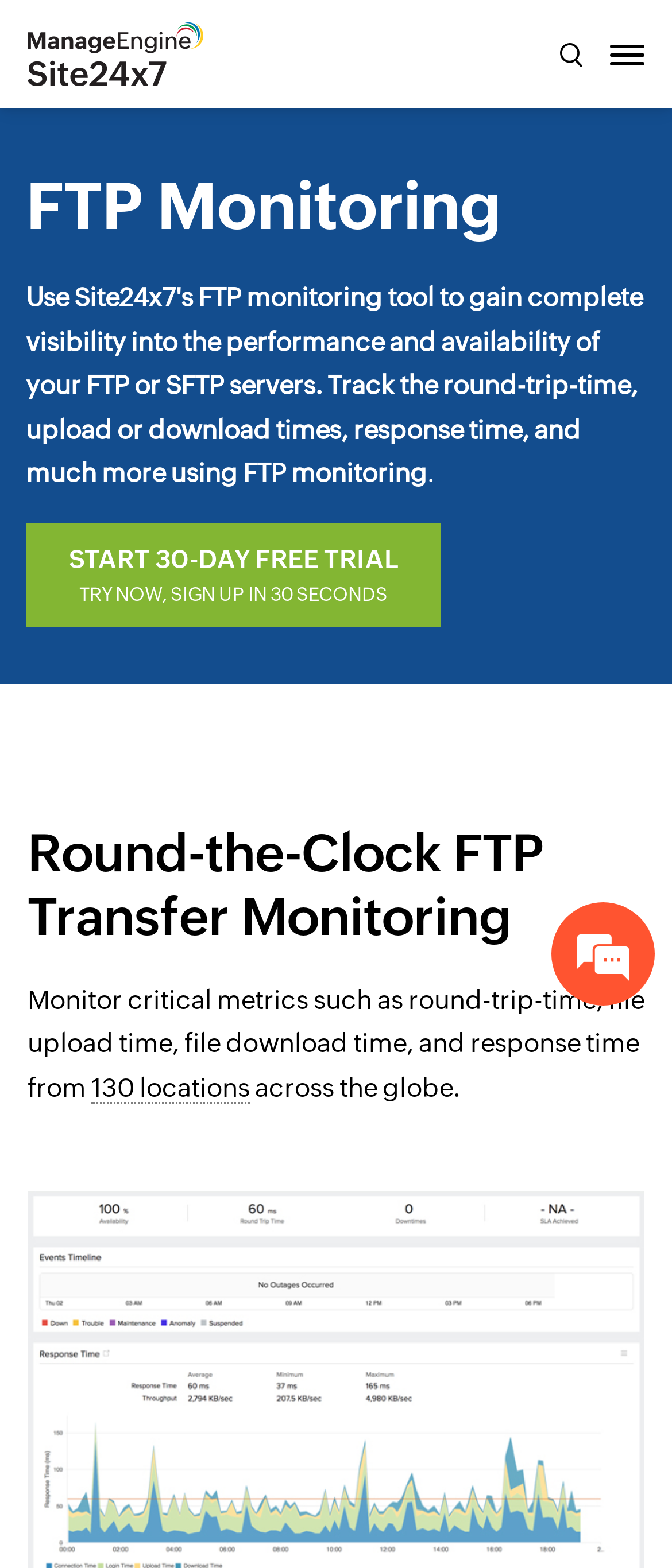What is the logo on the top left corner? From the image, respond with a single word or brief phrase.

ManageEngine Site24x7